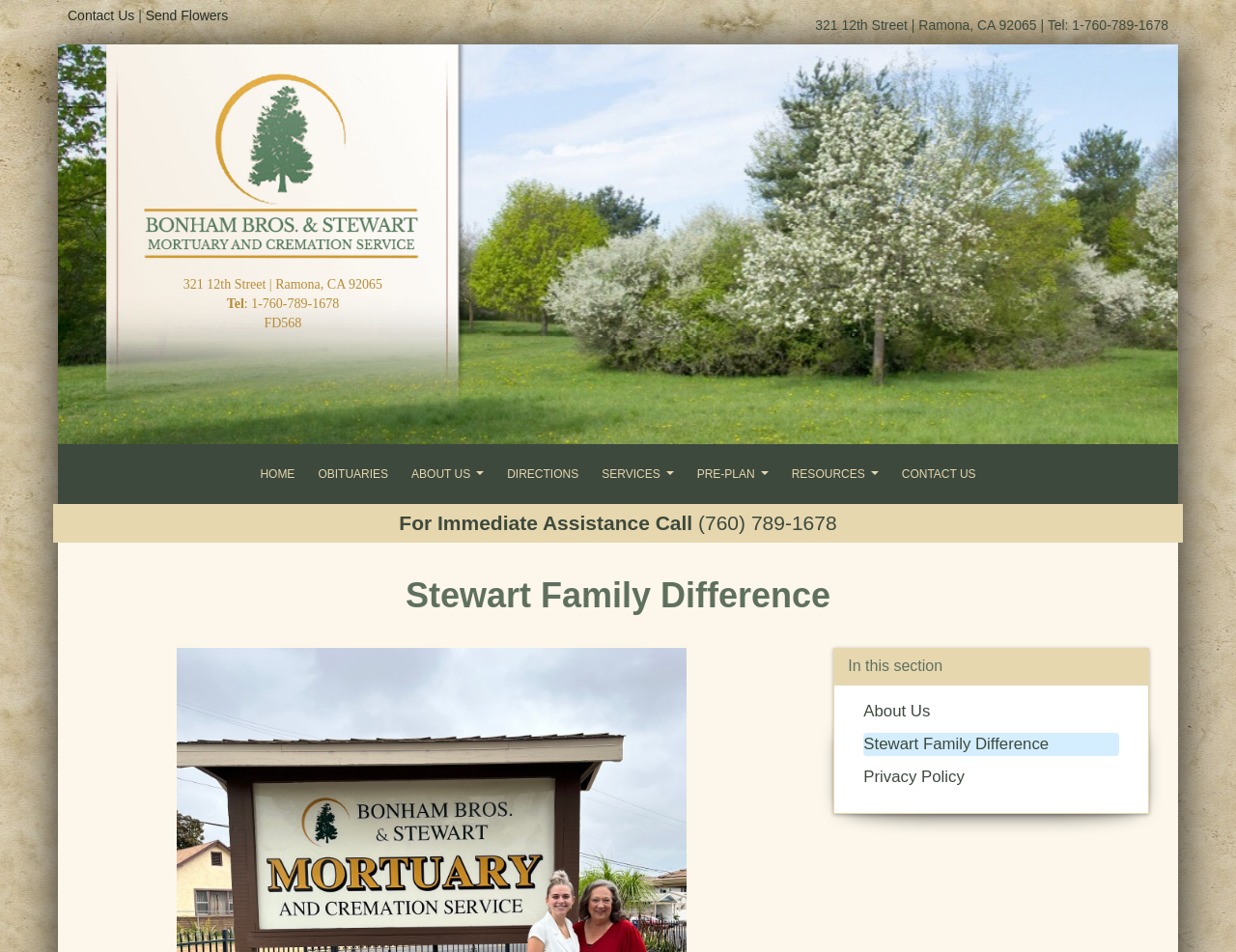Respond with a single word or phrase to the following question: What services does the funeral home offer?

Funeral services and cremations